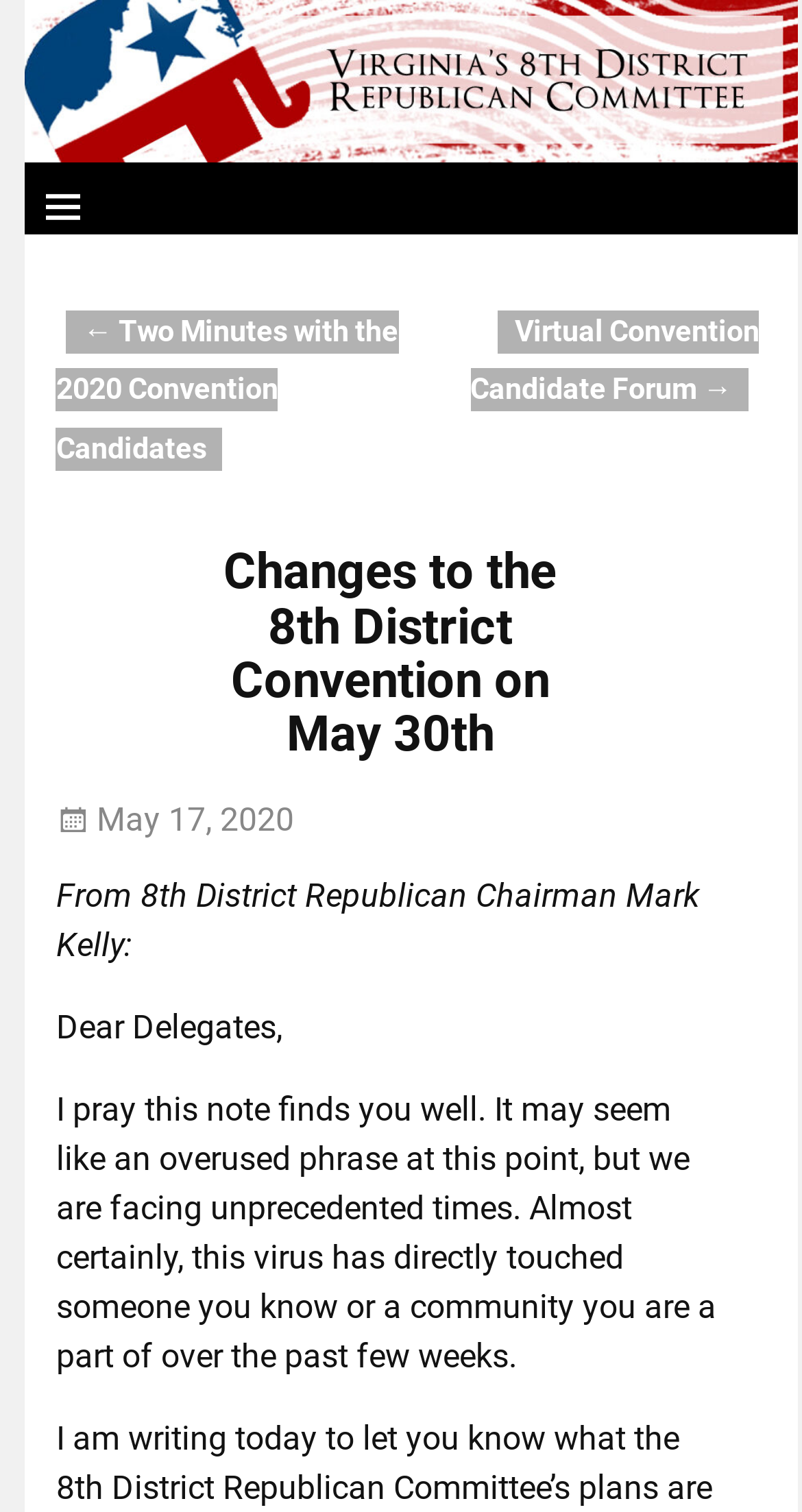Extract the bounding box coordinates for the UI element described by the text: "Adult Classes". The coordinates should be in the form of [left, top, right, bottom] with values between 0 and 1.

None